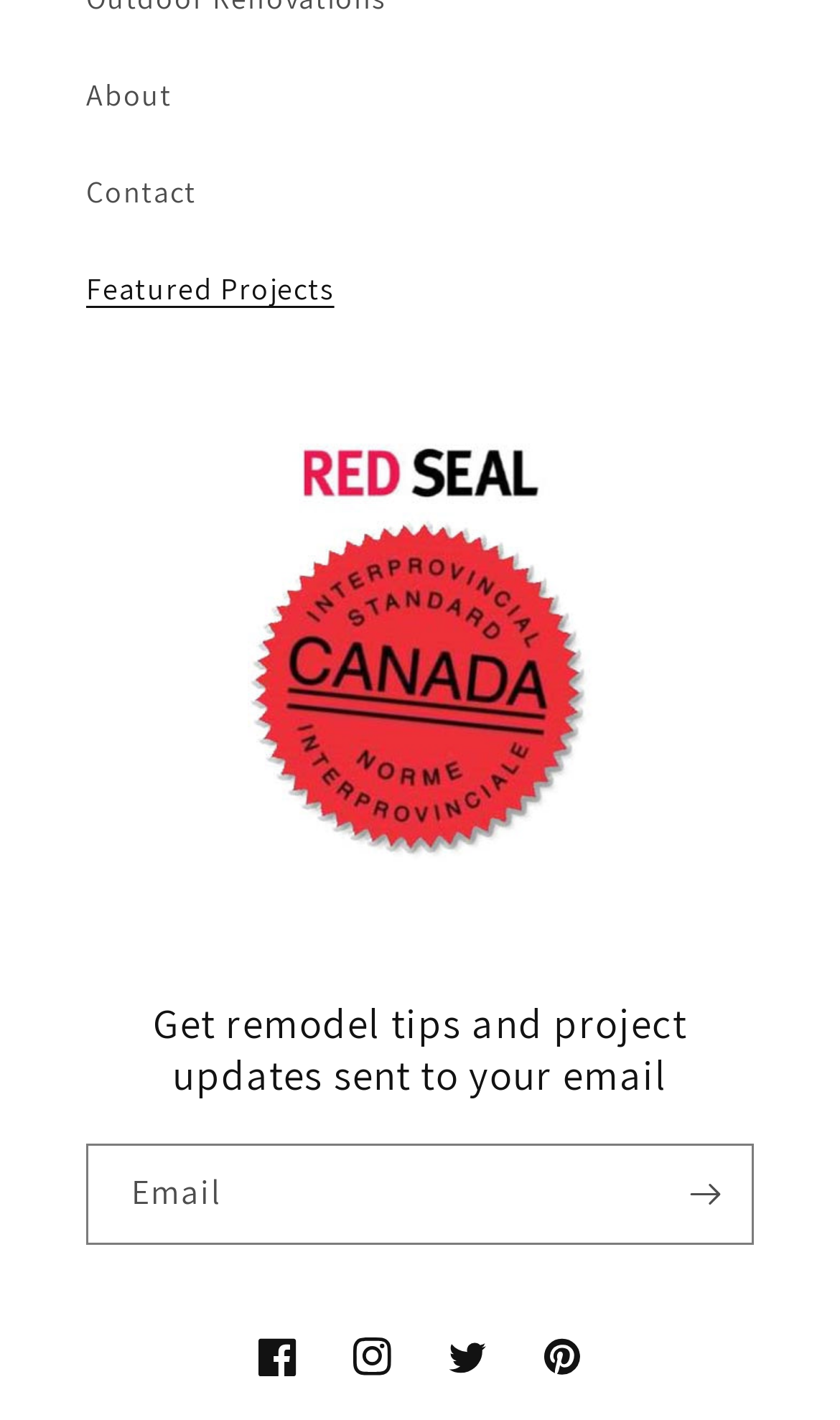Please provide a one-word or phrase answer to the question: 
What is the topic of the webpage?

Remodeling